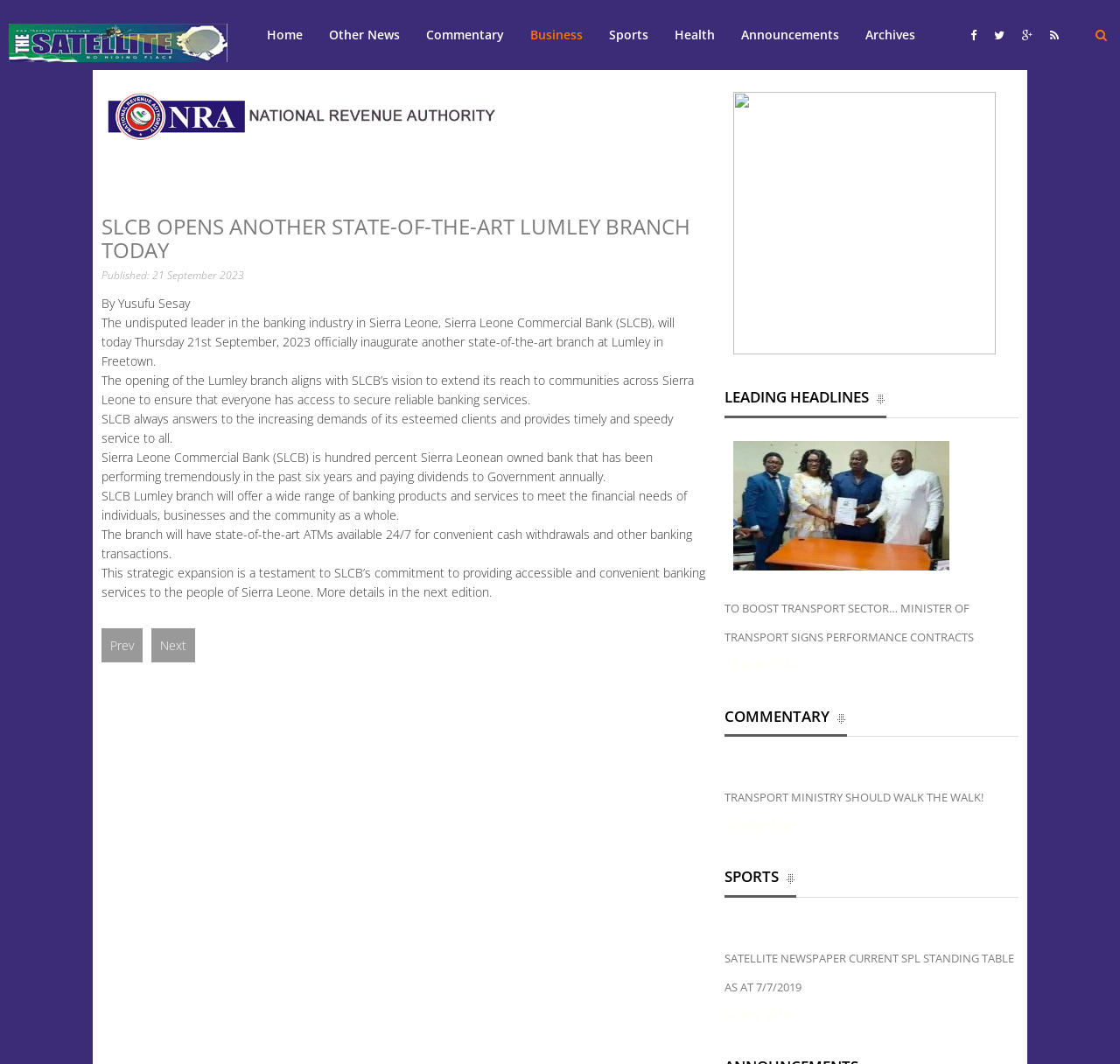For the following element description, predict the bounding box coordinates in the format (top-left x, top-left y, bottom-right x, bottom-right y). All values should be floating point numbers between 0 and 1. Description: input value="Search..." name="searchword" value="Search..."

[0.82, 0.021, 0.992, 0.045]